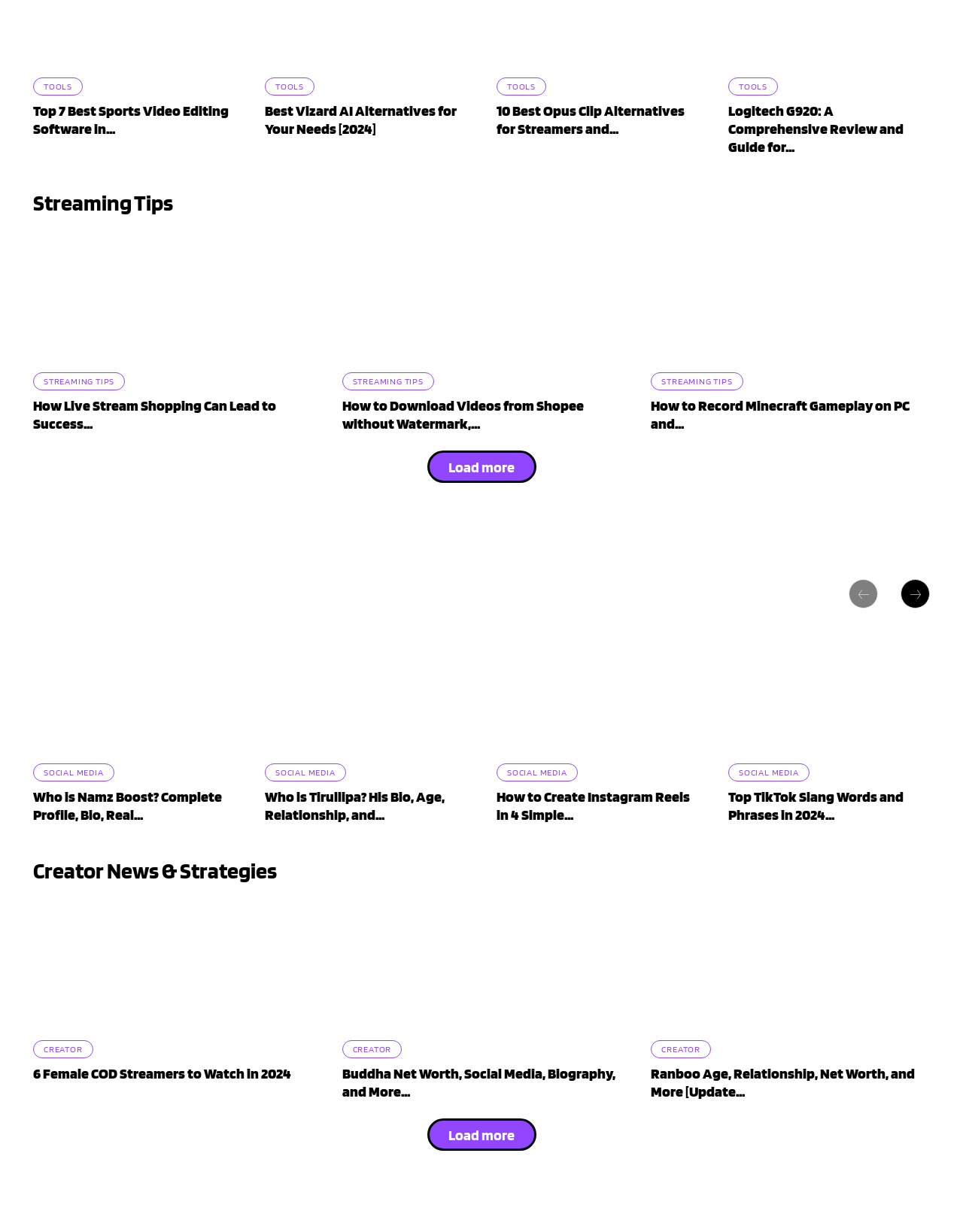Specify the bounding box coordinates of the element's region that should be clicked to achieve the following instruction: "Check 'Creator News & Strategies'". The bounding box coordinates consist of four float numbers between 0 and 1, in the format [left, top, right, bottom].

[0.034, 0.696, 0.966, 0.719]